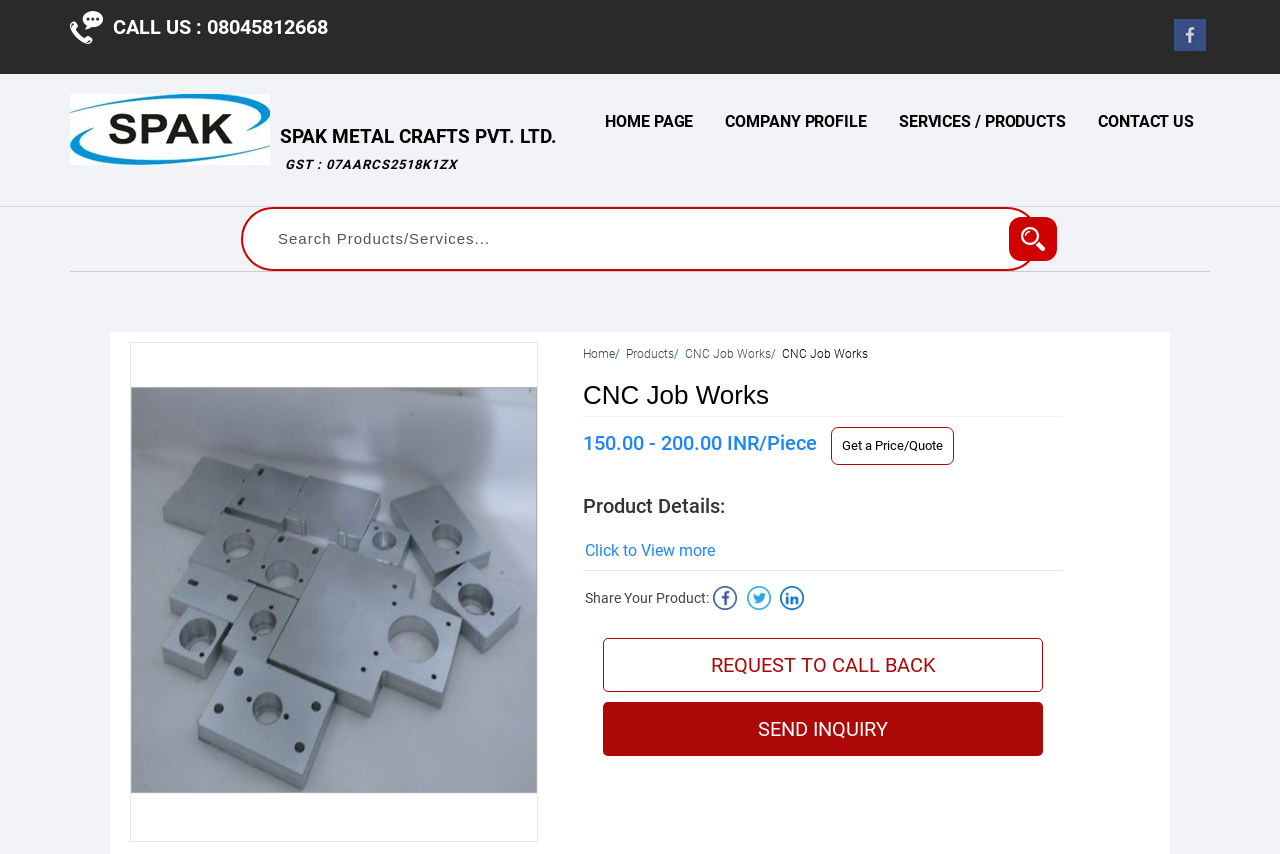Please provide a one-word or phrase answer to the question: 
What is the purpose of the 'Search' button?

To search products/services